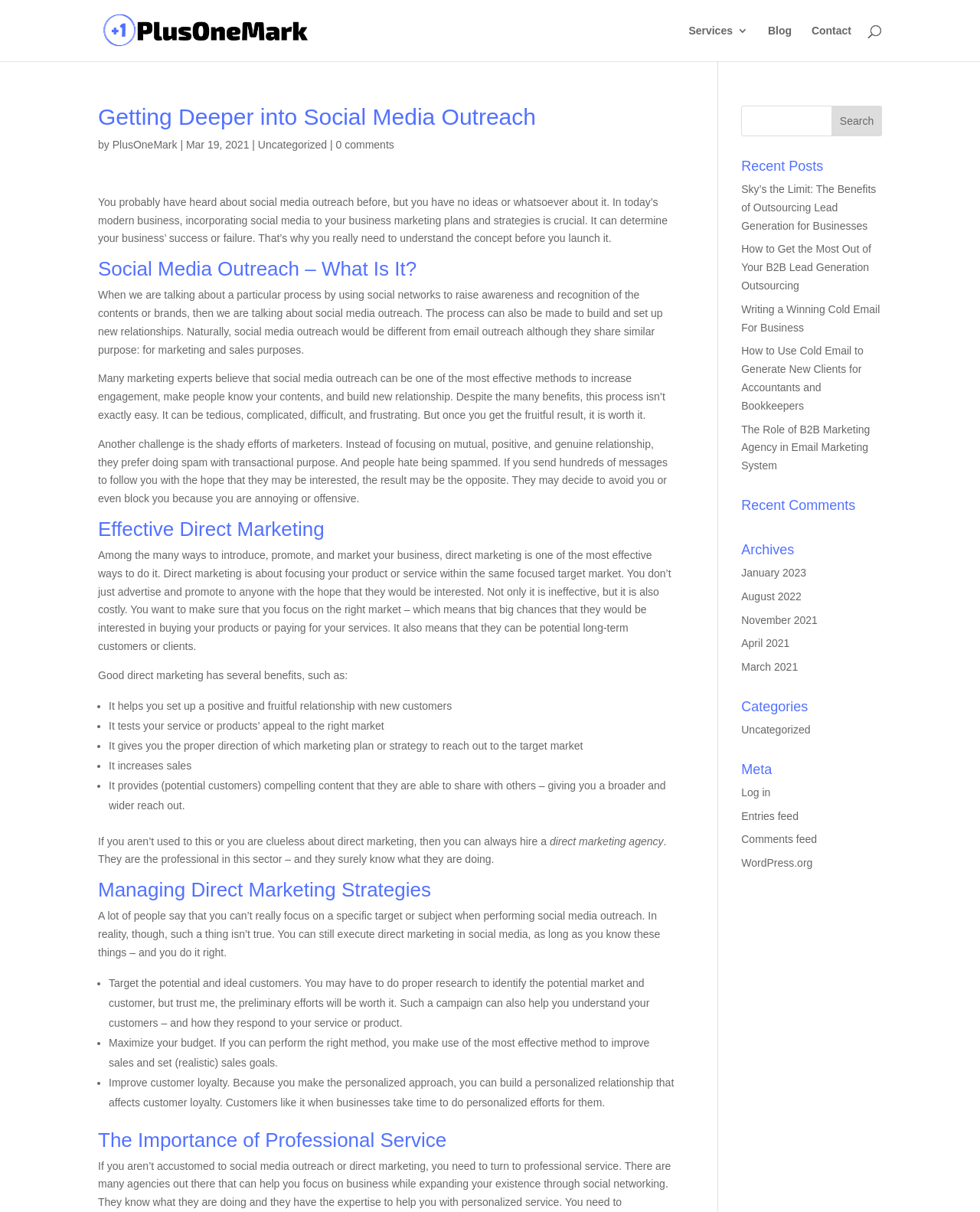Give an in-depth explanation of the webpage layout and content.

This webpage is about social media outreach, specifically discussing its importance in modern business marketing plans and strategies. At the top, there is a logo and a navigation menu with links to "Services", "Blog", and "Contact". Below the navigation menu, there is a search bar.

The main content of the webpage is divided into several sections. The first section has a heading "Getting Deeper into Social Media Outreach" and provides an introduction to social media outreach, explaining its concept and importance. The second section has a heading "Social Media Outreach – What Is It?" and defines social media outreach, highlighting its benefits and challenges.

The third section has a heading "Effective Direct Marketing" and discusses the importance of direct marketing in promoting businesses. It explains how direct marketing can help set up positive relationships with new customers, test the appeal of products or services, provide direction for marketing plans, increase sales, and provide compelling content that can be shared with others.

The fourth section has a heading "Managing Direct Marketing Strategies" and provides tips on how to execute direct marketing in social media, including targeting ideal customers, maximizing budget, and improving customer loyalty.

The fifth section has a heading "The Importance of Professional Service" and emphasizes the need for professional service in direct marketing.

On the right side of the webpage, there are several sections, including "Recent Posts", "Recent Comments", "Archives", "Categories", and "Meta". These sections provide links to recent blog posts, comments, archives of past posts, categories of posts, and meta information such as login and feed links.